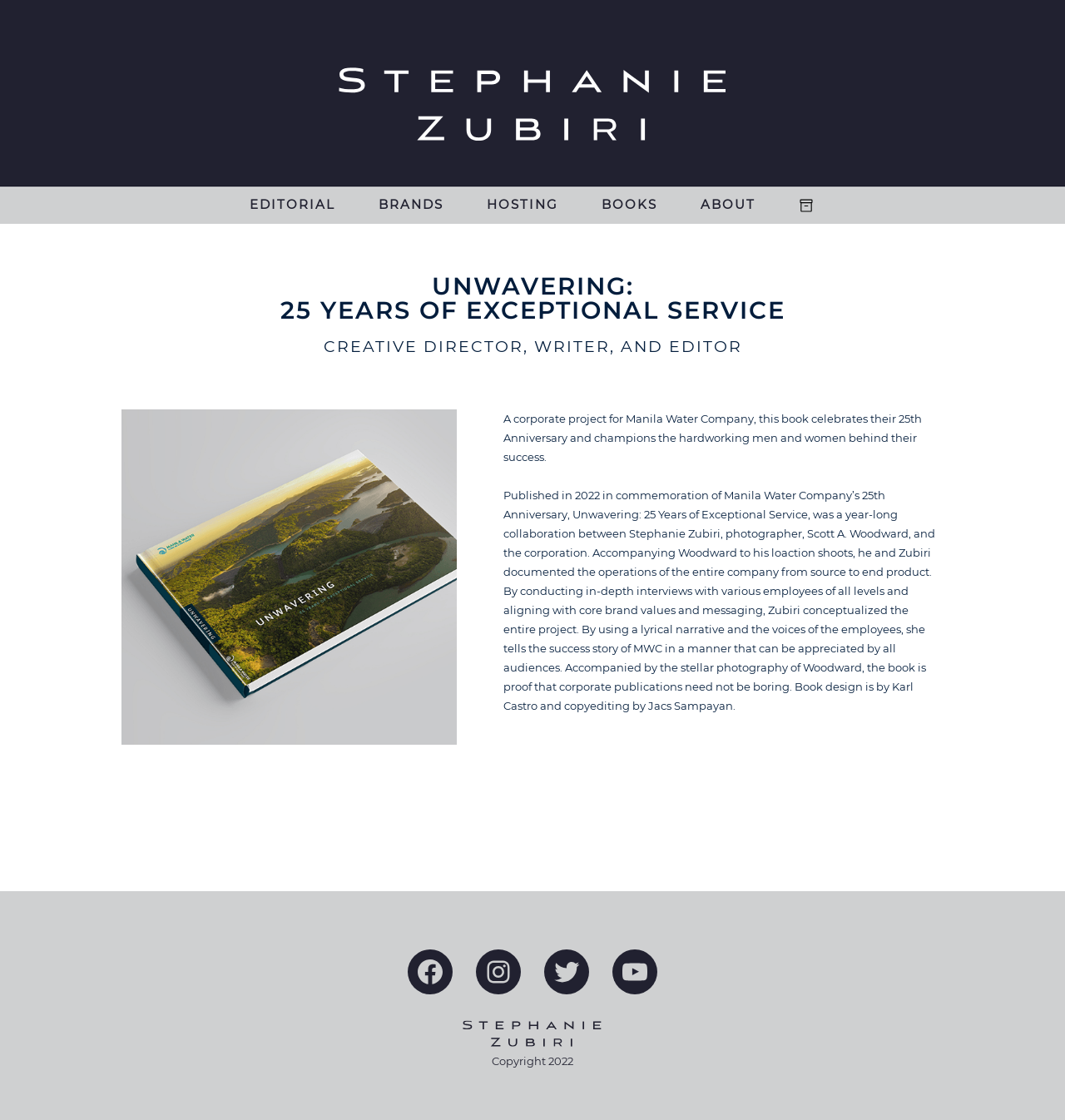Utilize the information from the image to answer the question in detail:
What is the name of the book design designer?

I found the answer by reading the StaticText element that describes the project. The text mentions 'Book design is by Karl Castro', which suggests that Karl Castro is the book design designer.